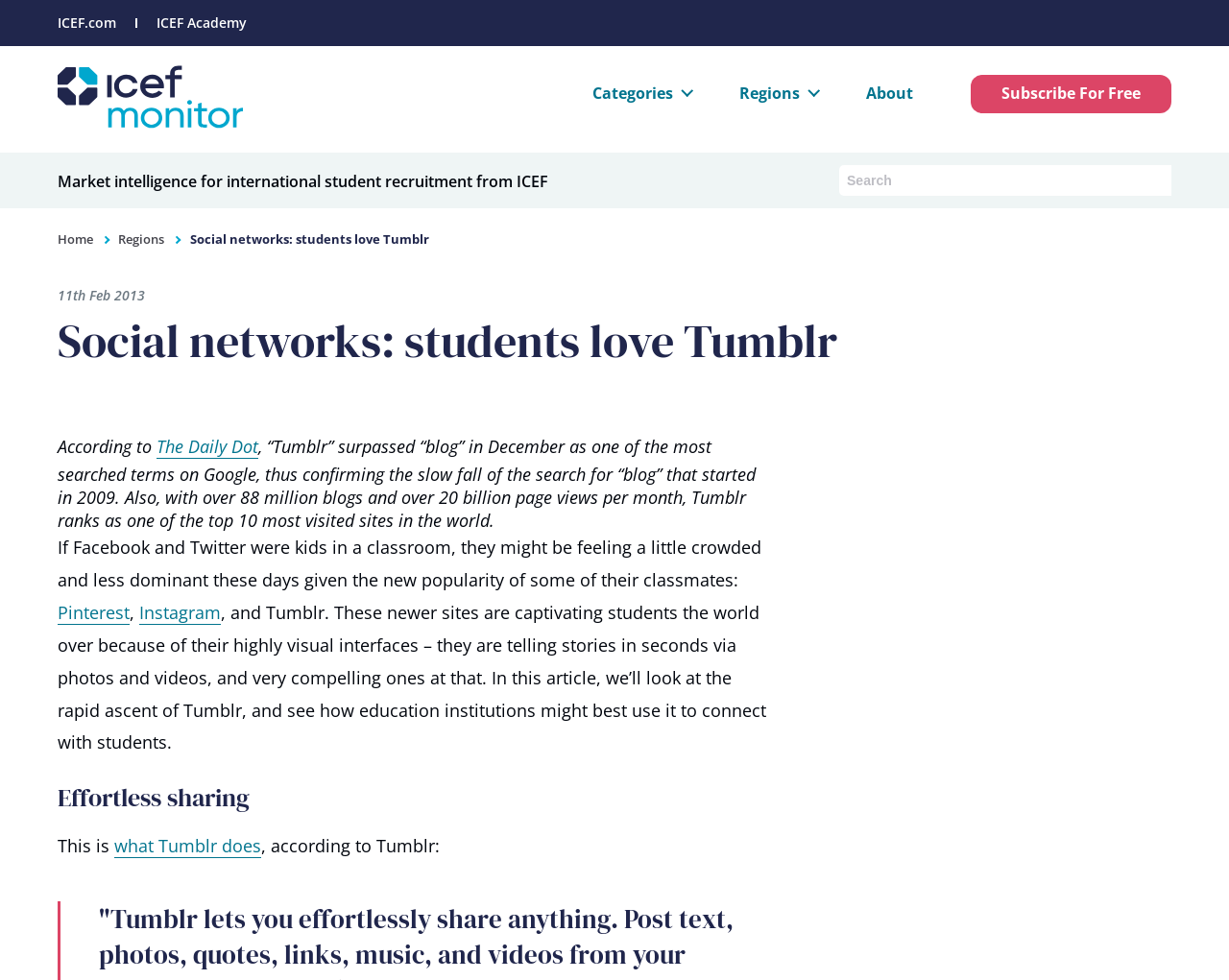Identify the webpage's primary heading and generate its text.

Social networks: students love Tumblr